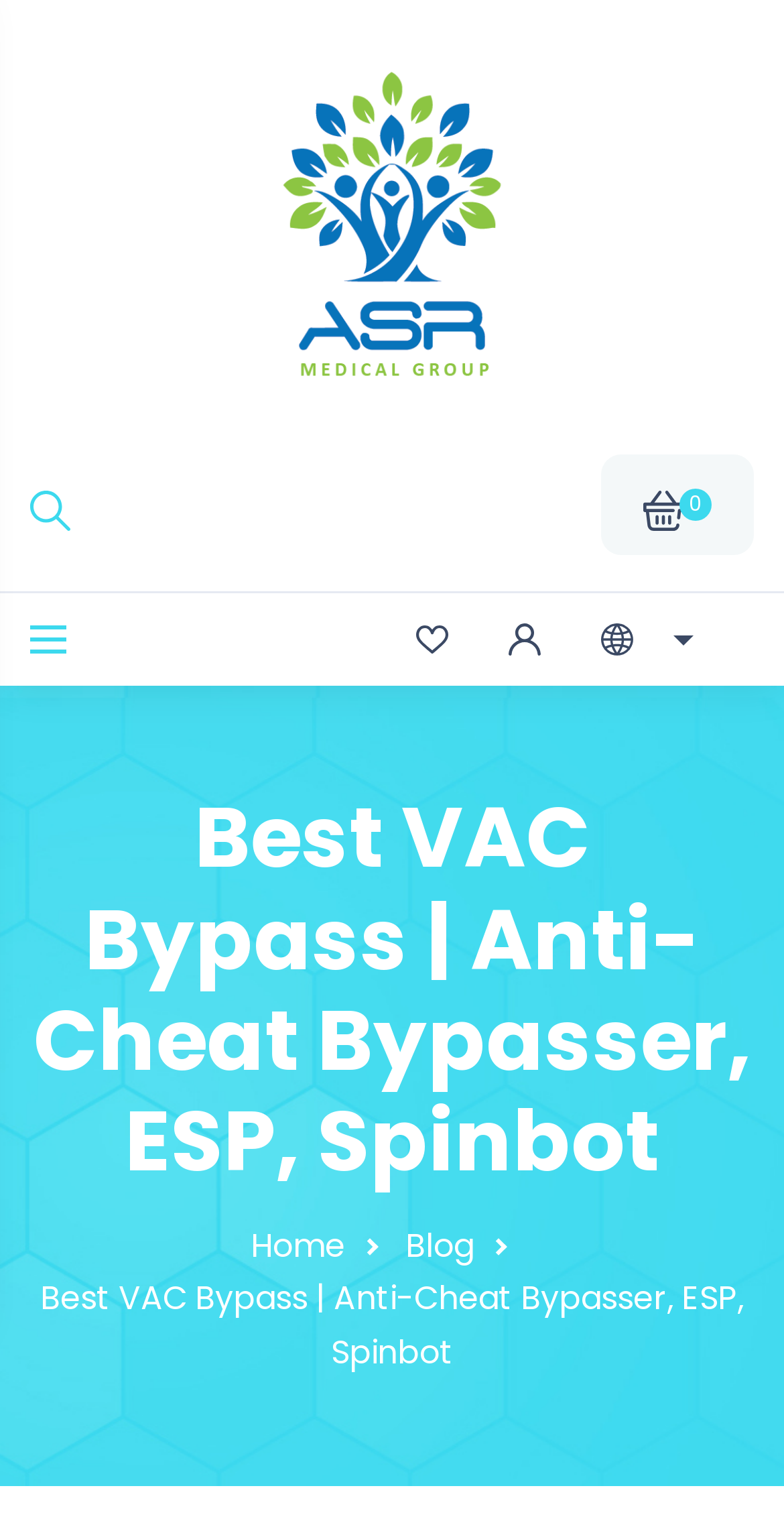Identify the bounding box coordinates for the UI element described as: "Register / Login".

[0.649, 0.402, 0.715, 0.432]